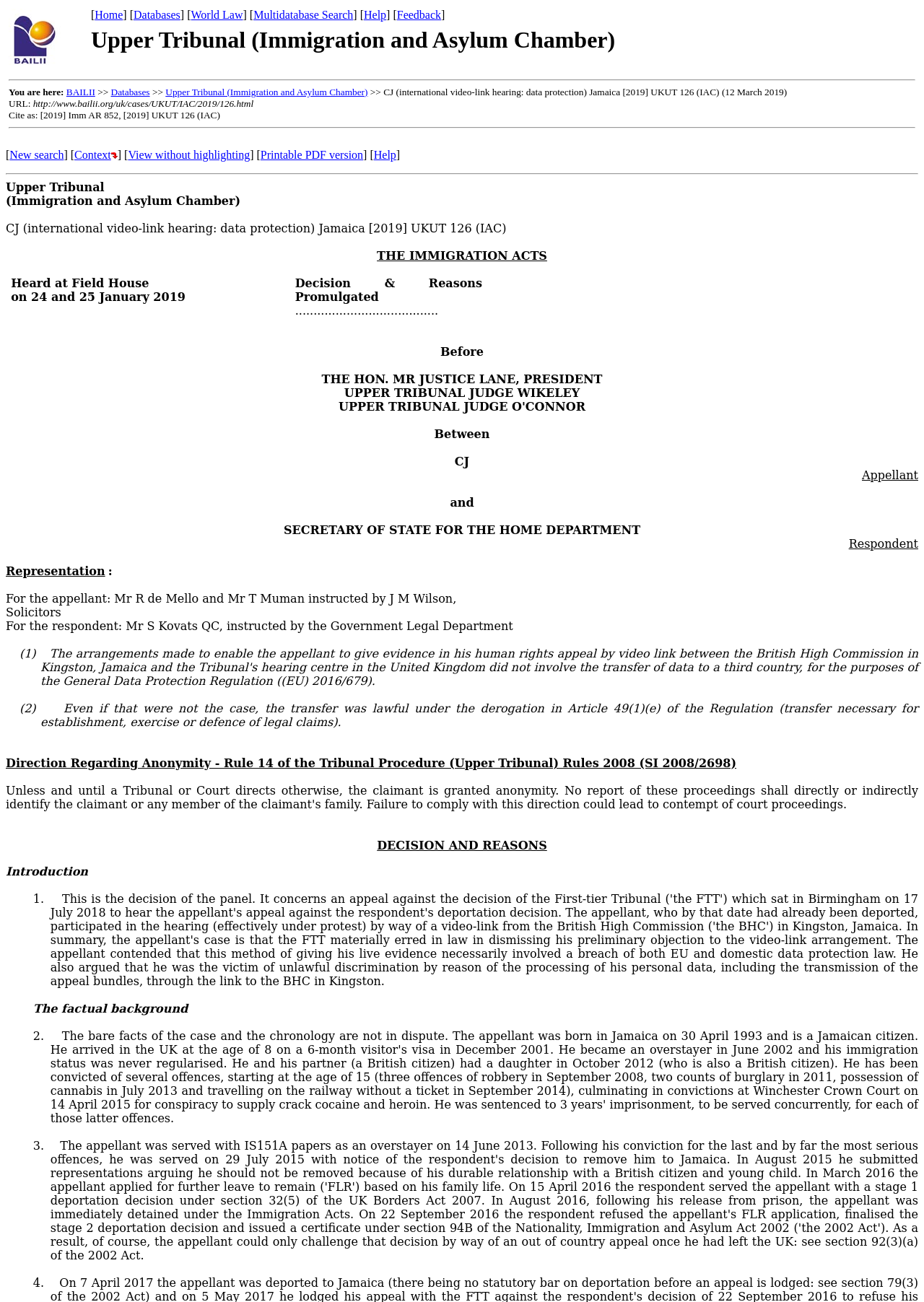Point out the bounding box coordinates of the section to click in order to follow this instruction: "Click on BAILII".

[0.008, 0.006, 0.095, 0.054]